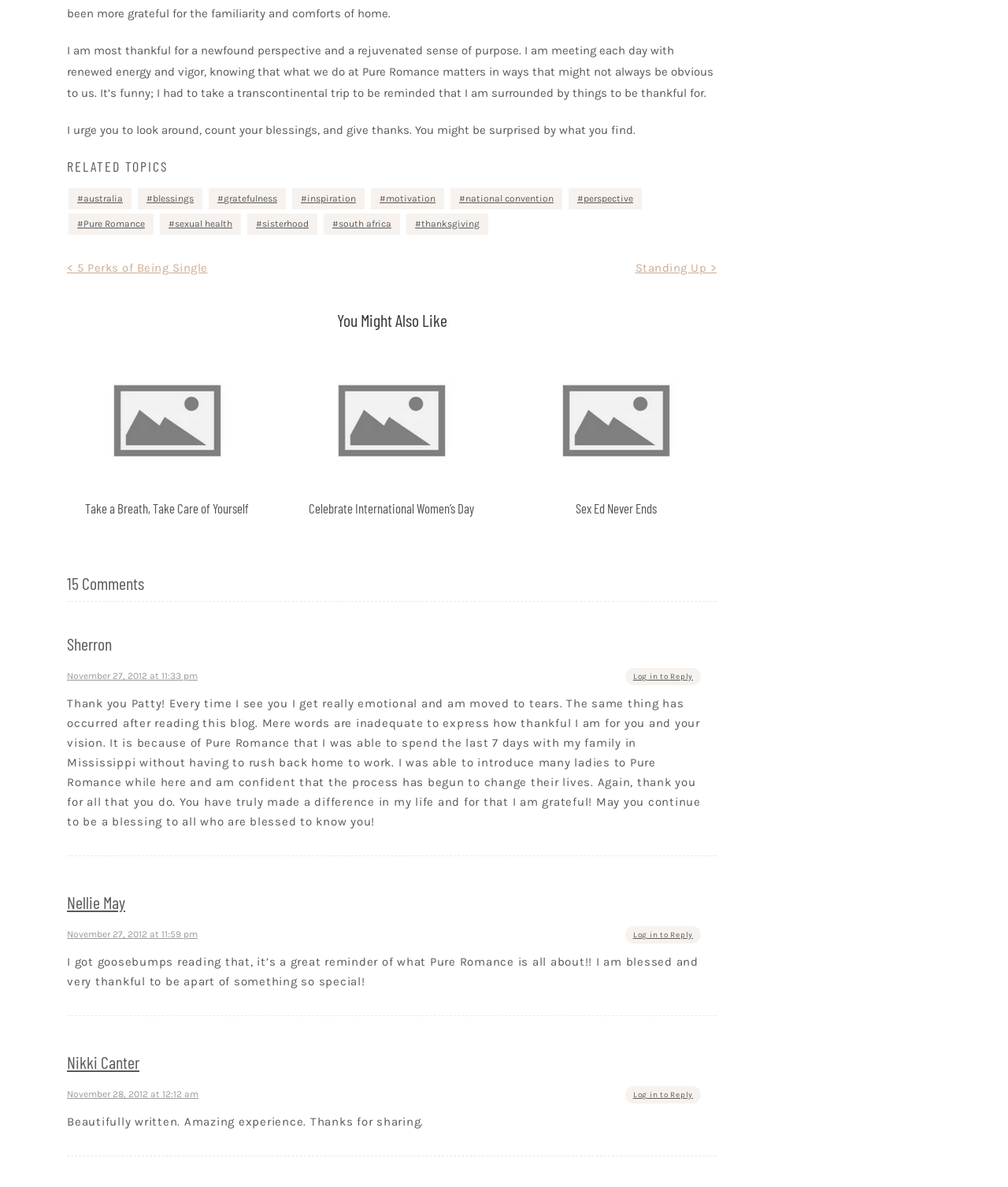Refer to the image and provide an in-depth answer to the question: 
What is the date of the first comment?

The date of the first comment is November 27, 2012, as indicated by the text 'November 27, 2012 at 11:33 pm' below the first comment.